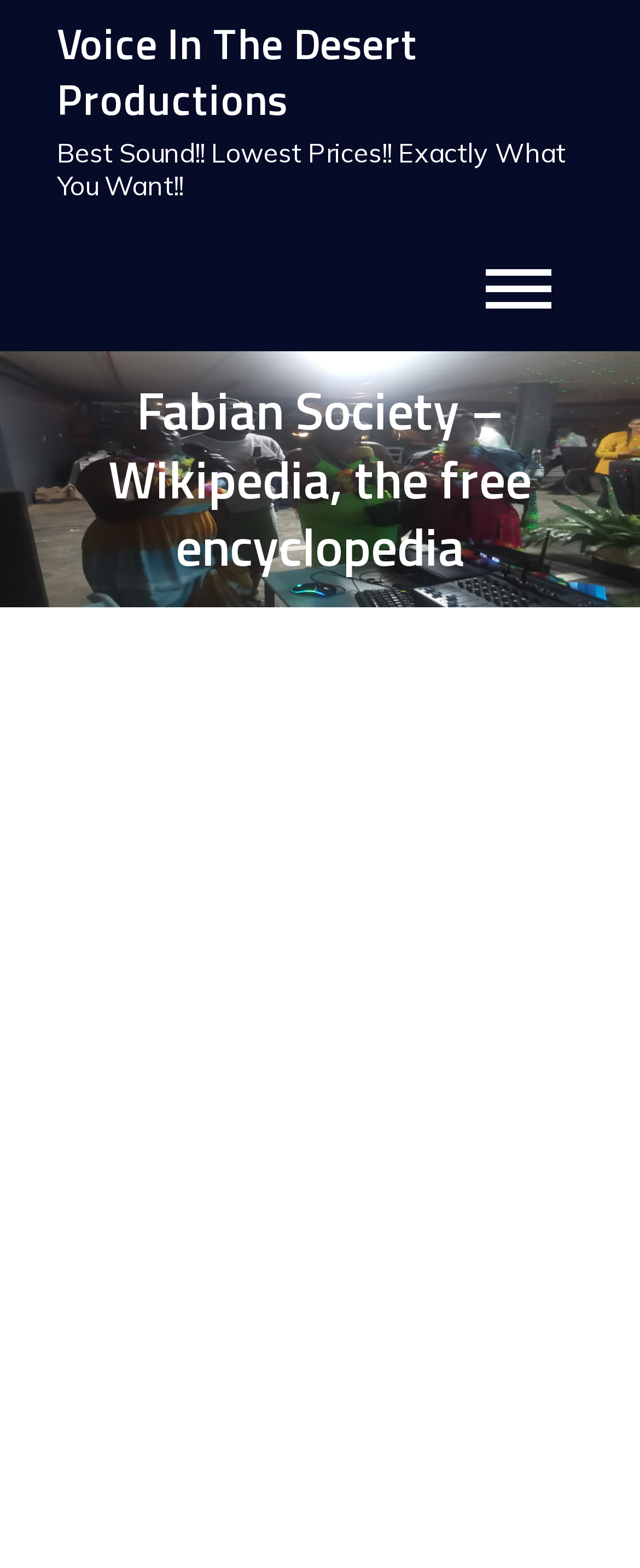Based on the element description: "Voice In The Desert Productions", identify the bounding box coordinates for this UI element. The coordinates must be four float numbers between 0 and 1, listed as [left, top, right, bottom].

[0.088, 0.007, 0.652, 0.084]